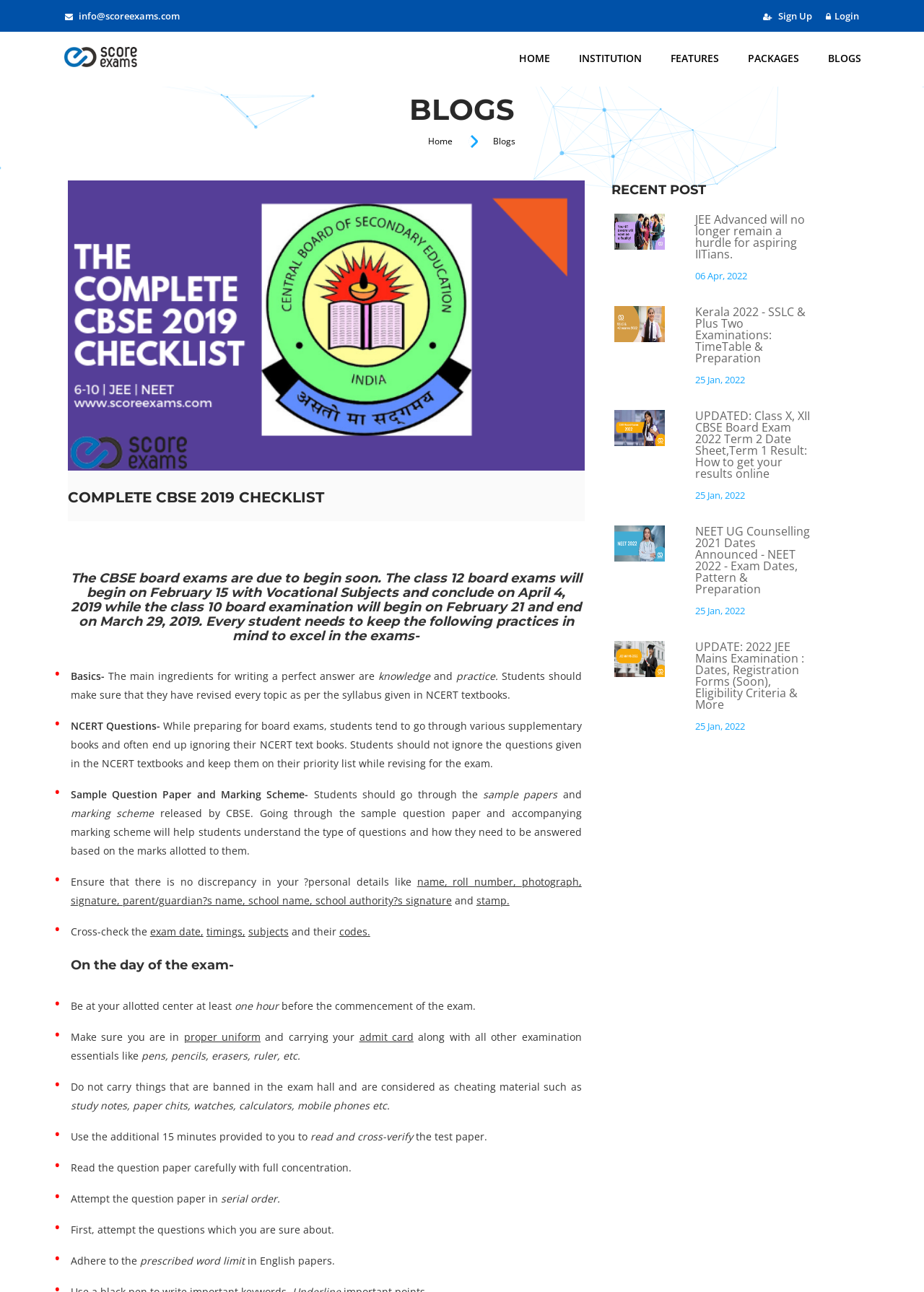Detail the webpage's structure and highlights in your description.

The webpage is about Score Exams, a platform that provides resources and guidance for students preparing for various exams. At the top of the page, there are several links, including "info@scoreexams.com", "Sign Up", and "Login", which are positioned on the right side of the page. Below these links, there is a navigation menu with links to "HOME", "INSTITUTION", "FEATURES", "PACKAGES", and "BLOGS", which are evenly spaced and centered at the top of the page.

The main content of the page is a blog post titled "COMPLETE CBSE 2019 CHECKLIST". The post provides a checklist for students preparing for the CBSE board exams, including tips on how to excel in the exams, what to revise, and how to prepare for the exam day. The post is divided into several sections, each with a heading and a brief description.

On the left side of the page, there is a sidebar with links to recent blog posts, including "JEE Advanced will no longer remain a hurdle for aspiring IITians", "Kerala 2022 - SSLC & Plus Two Examinations: TimeTable & Preparation", and "UPDATED: Class X, XII CBSE Board Exam 2022 Term 2 Date Sheet,Term 1 Result: How to get your results online". Each link is accompanied by a date, indicating when the post was published.

Overall, the webpage is well-organized and easy to navigate, with a clear focus on providing resources and guidance for students preparing for exams.